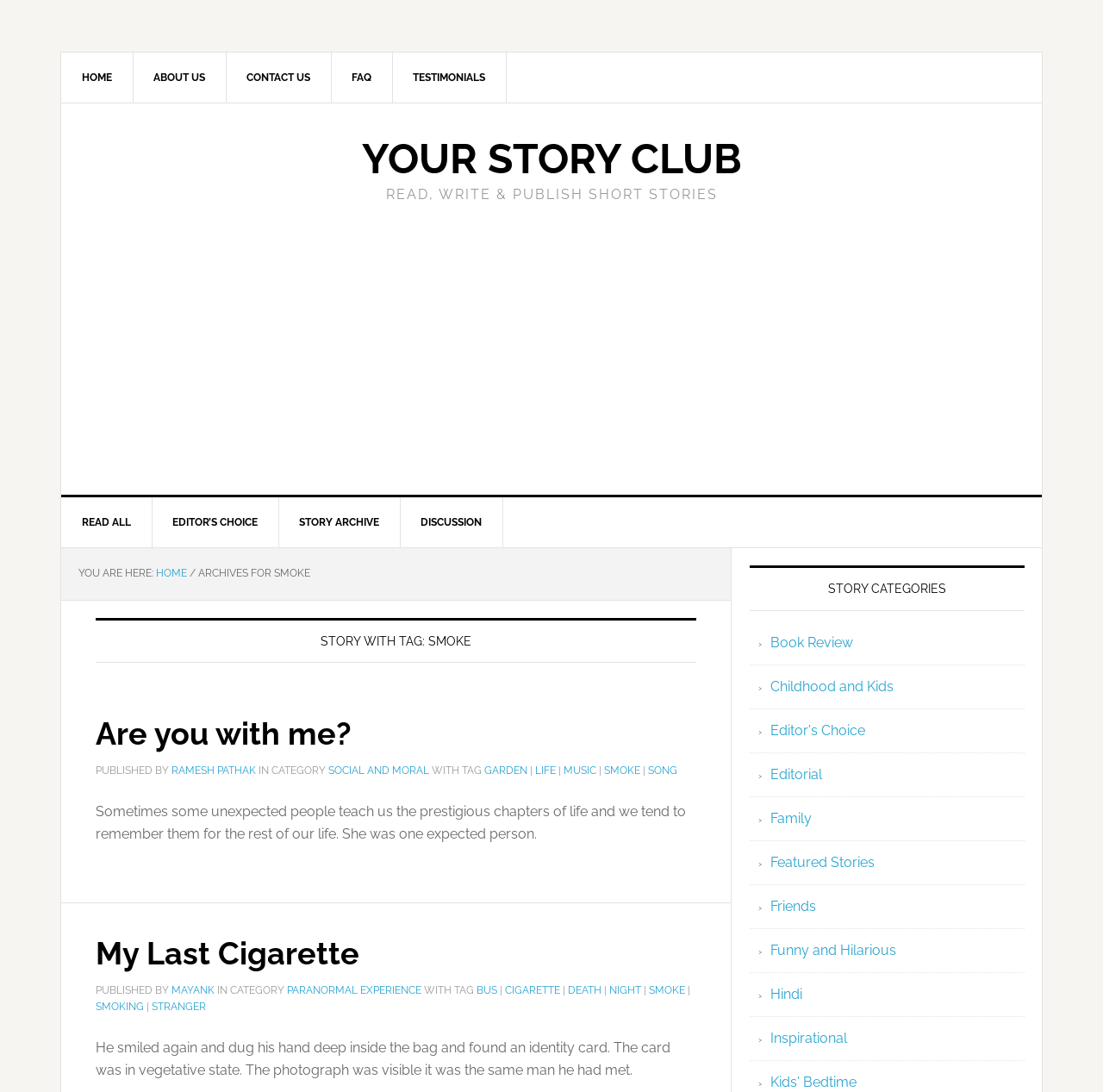Identify the bounding box coordinates necessary to click and complete the given instruction: "view the story archive".

[0.252, 0.455, 0.363, 0.501]